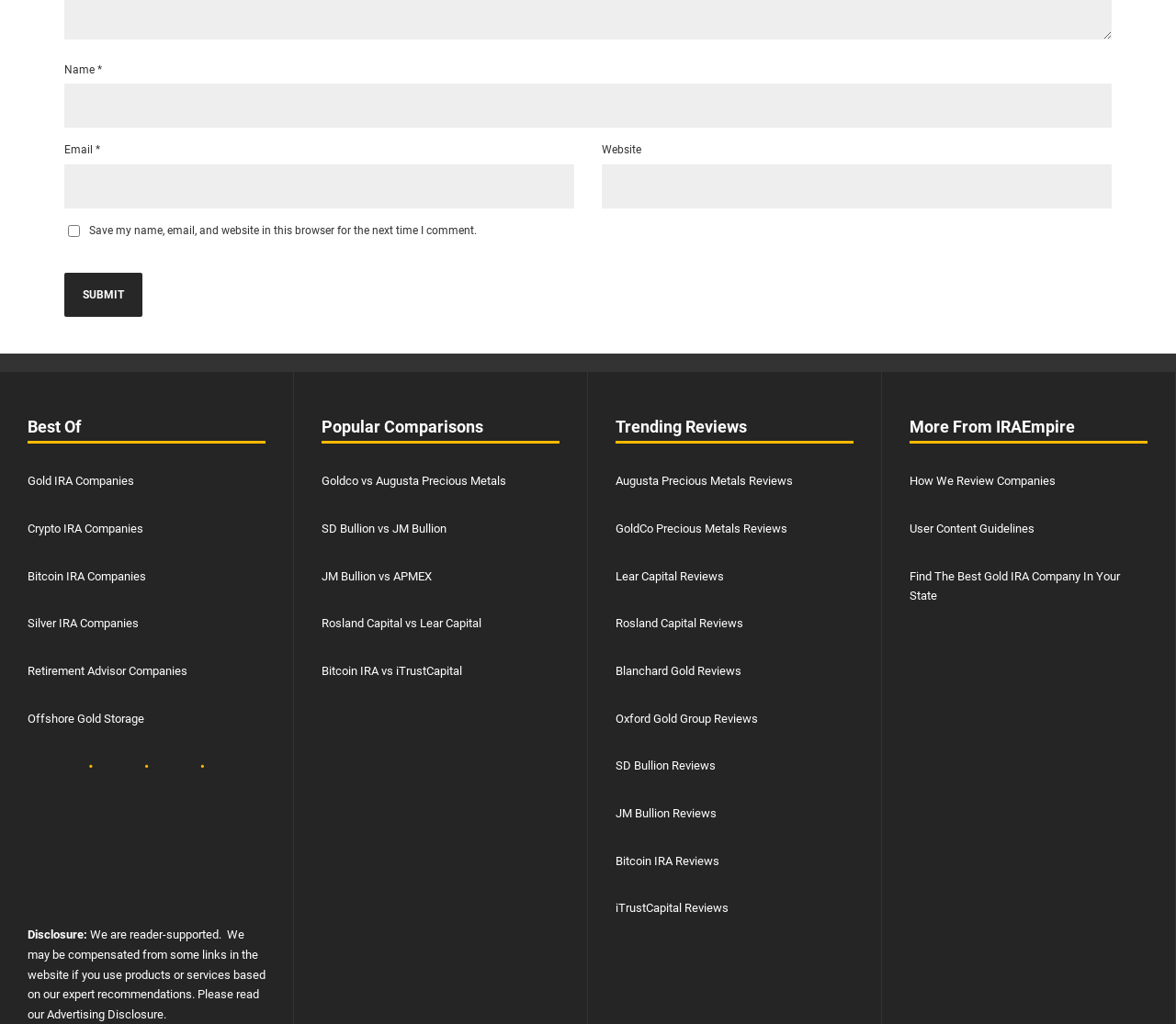What is the disclosure statement about?
Please provide a single word or phrase as the answer based on the screenshot.

Compensation from links